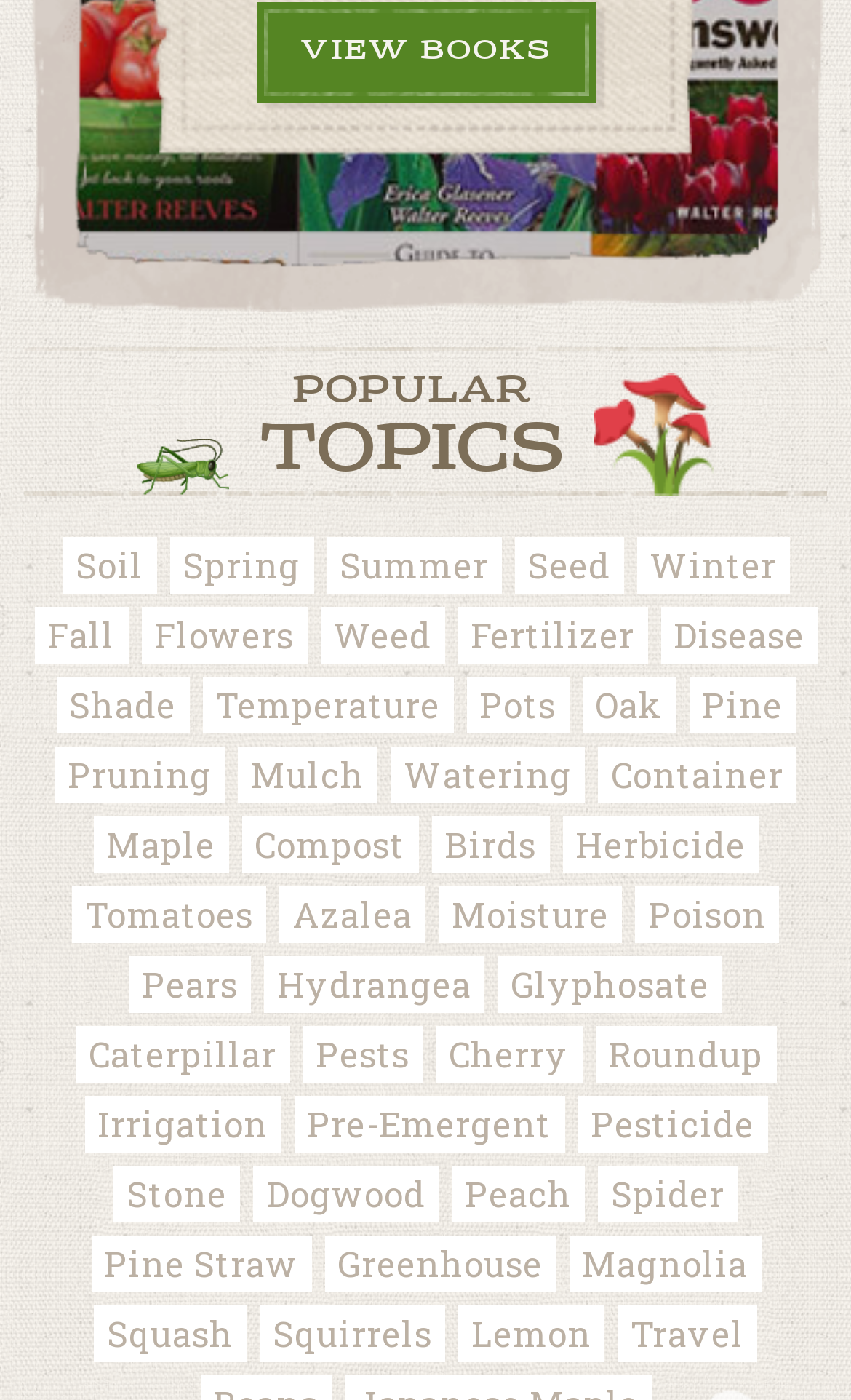Find the bounding box coordinates for the UI element whose description is: "Travel". The coordinates should be four float numbers between 0 and 1, in the format [left, top, right, bottom].

[0.726, 0.933, 0.89, 0.973]